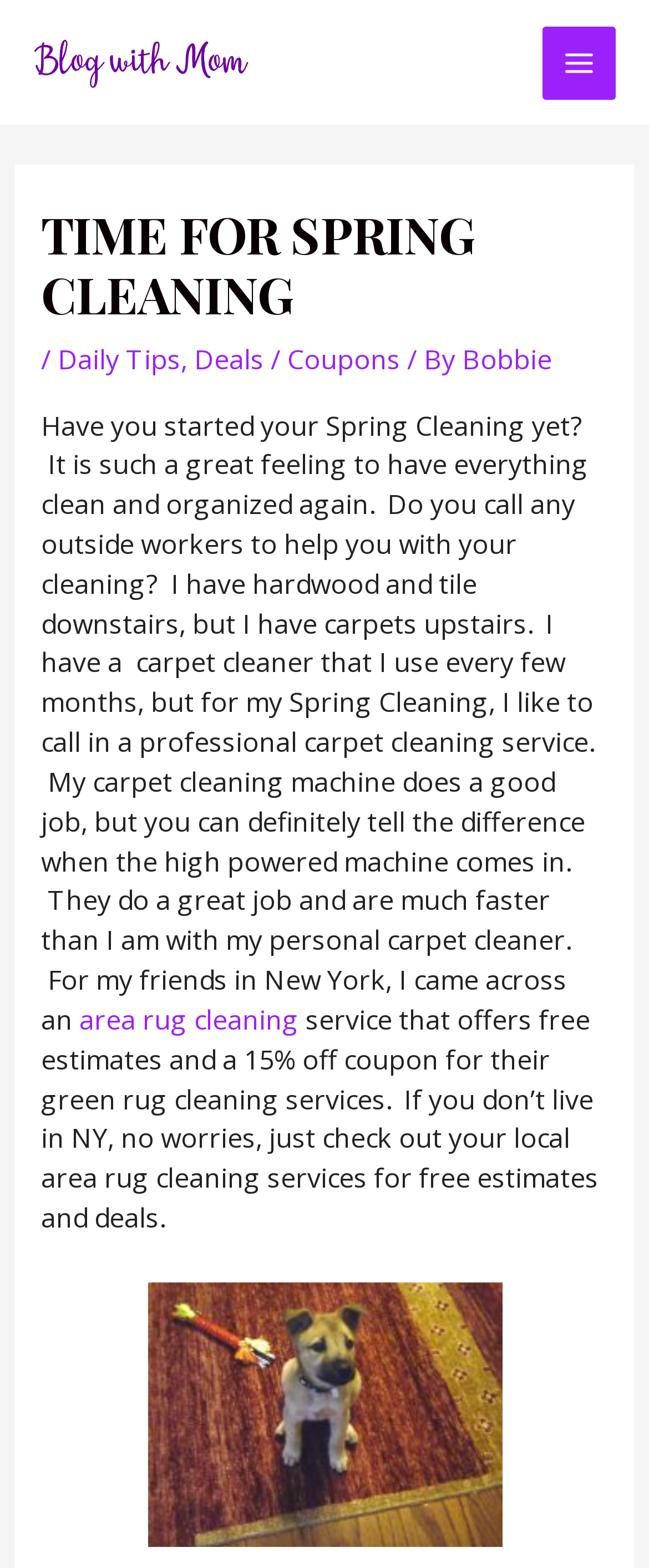Using the format (top-left x, top-left y, bottom-right x, bottom-right y), provide the bounding box coordinates for the described UI element. All values should be floating point numbers between 0 and 1: Main Menu

[0.836, 0.017, 0.949, 0.063]